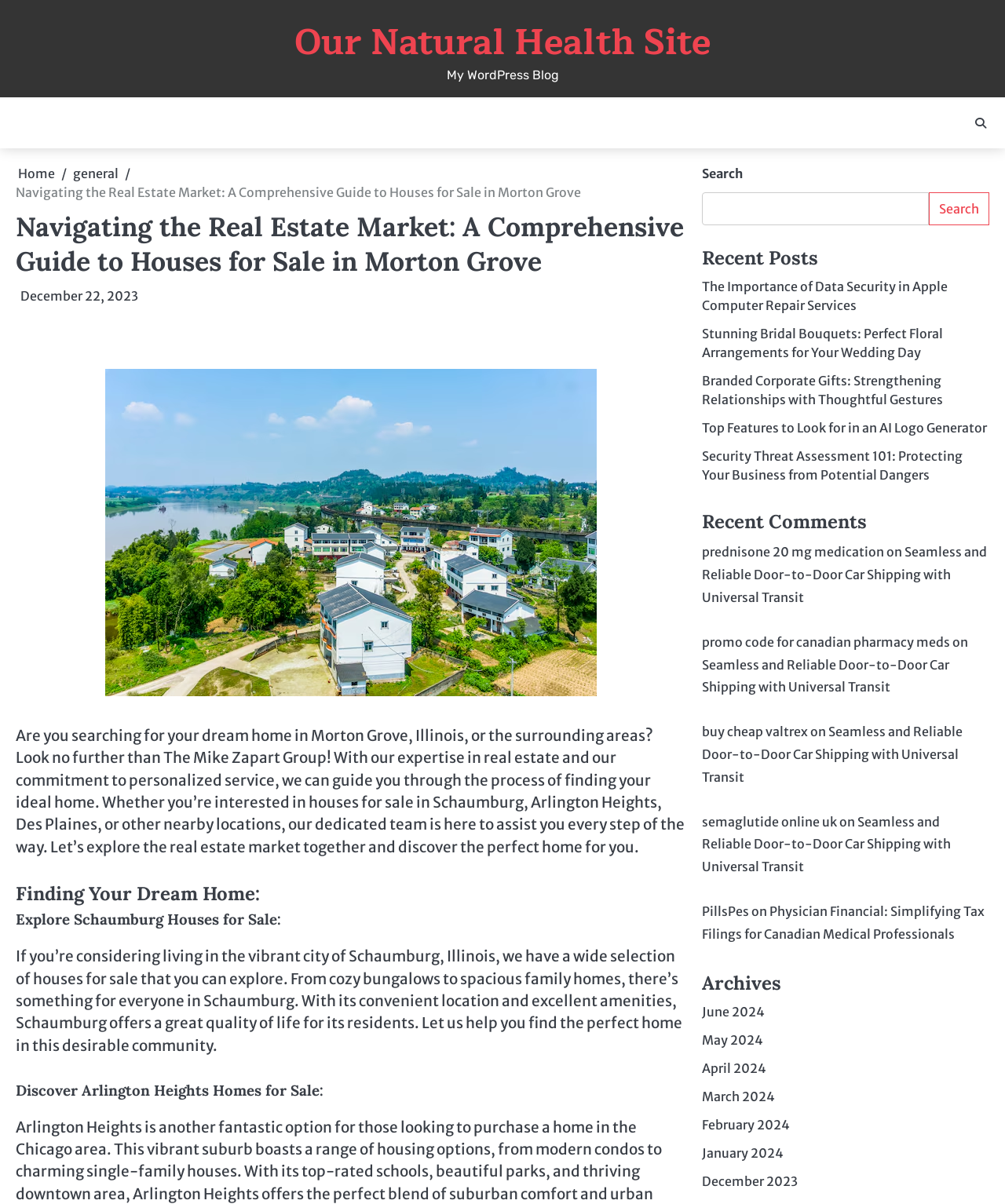What is the name of the real estate group?
Look at the image and provide a short answer using one word or a phrase.

The Mike Zapart Group